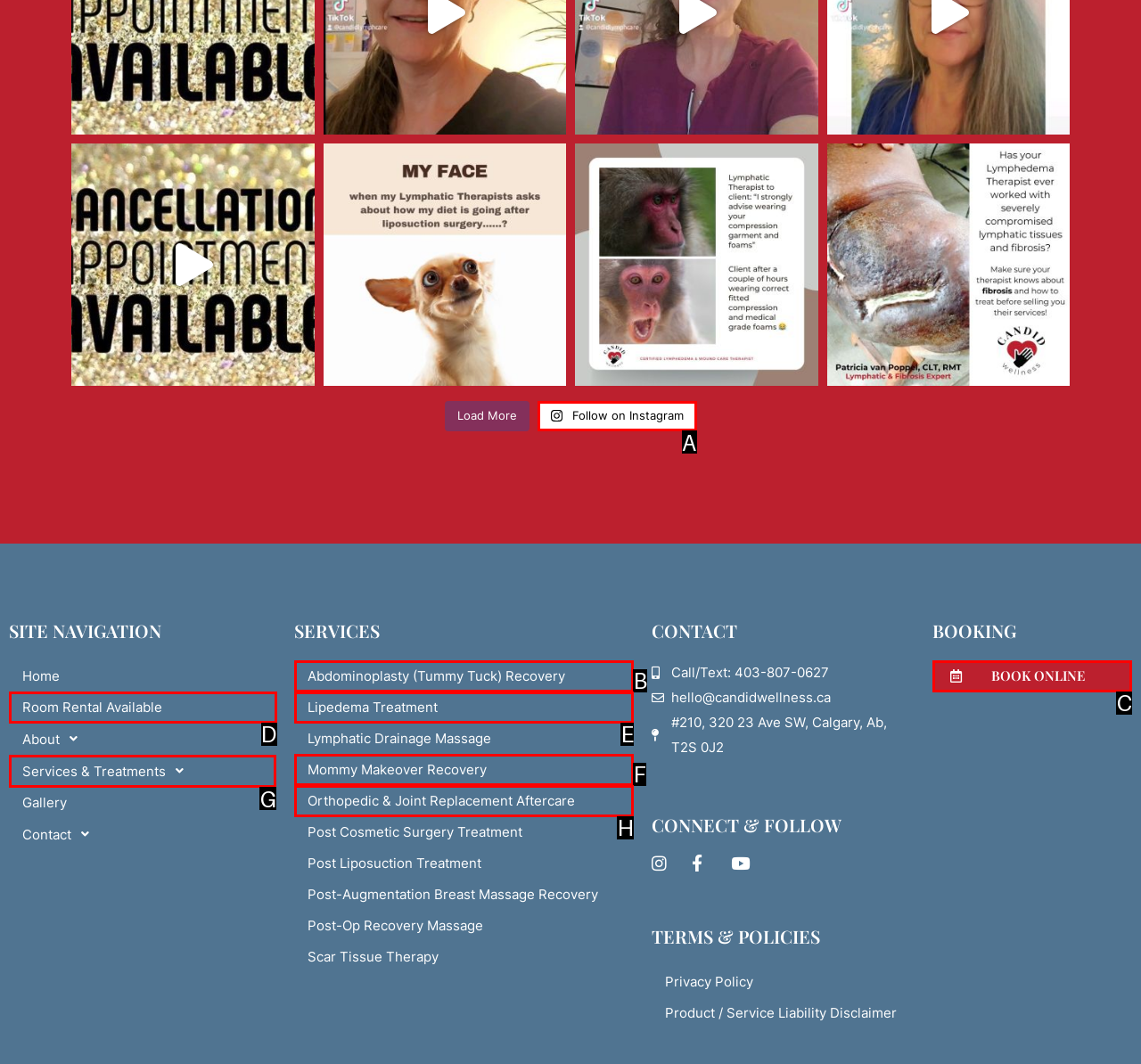Select the letter of the UI element that matches this task: Explore the 'Beyond Number Nine' section
Provide the answer as the letter of the correct choice.

None